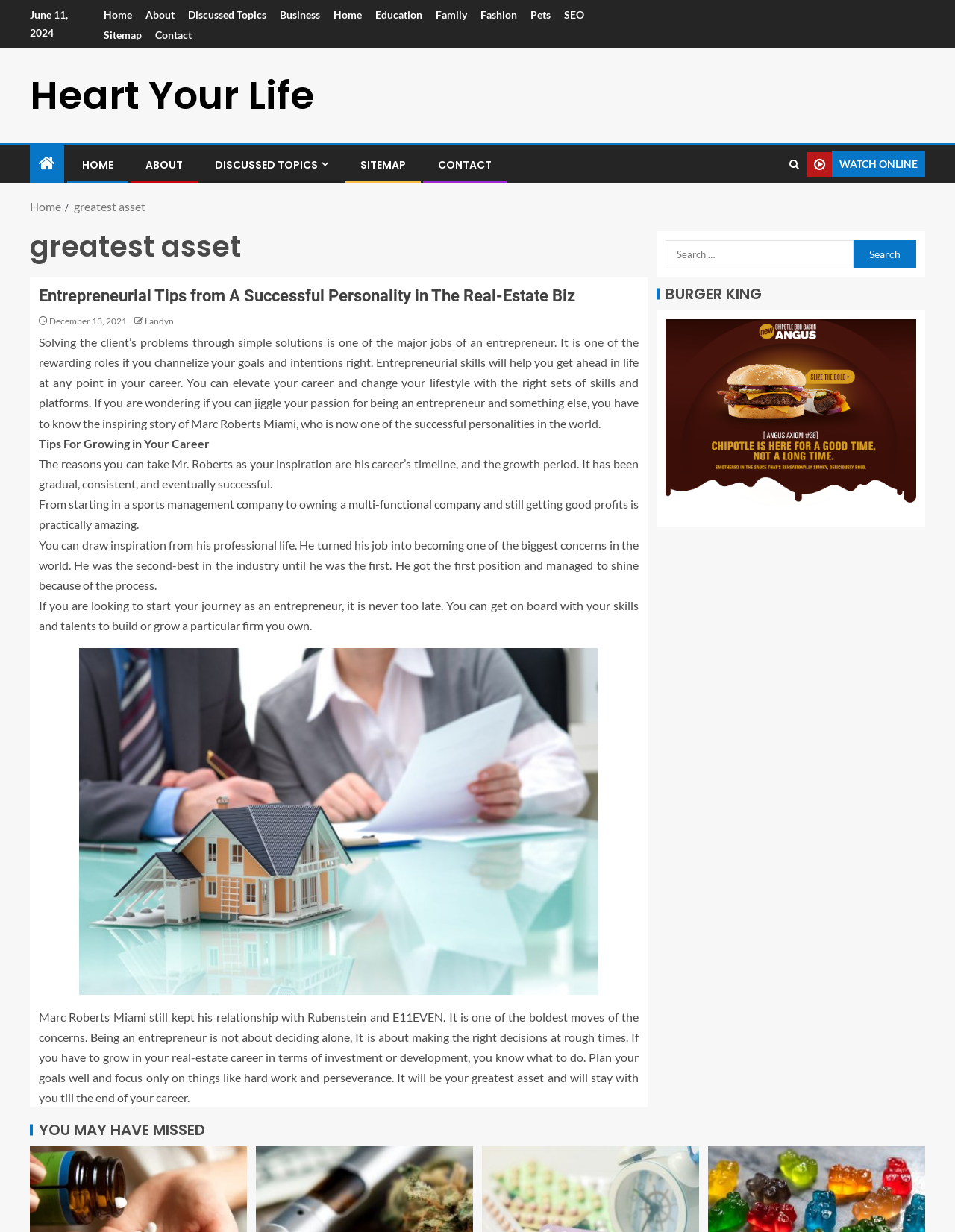What is the name of the person mentioned in the article?
Give a detailed explanation using the information visible in the image.

I read the article and found that the person mentioned is Marc Roberts Miami, who is a successful entrepreneur in the real-estate business.